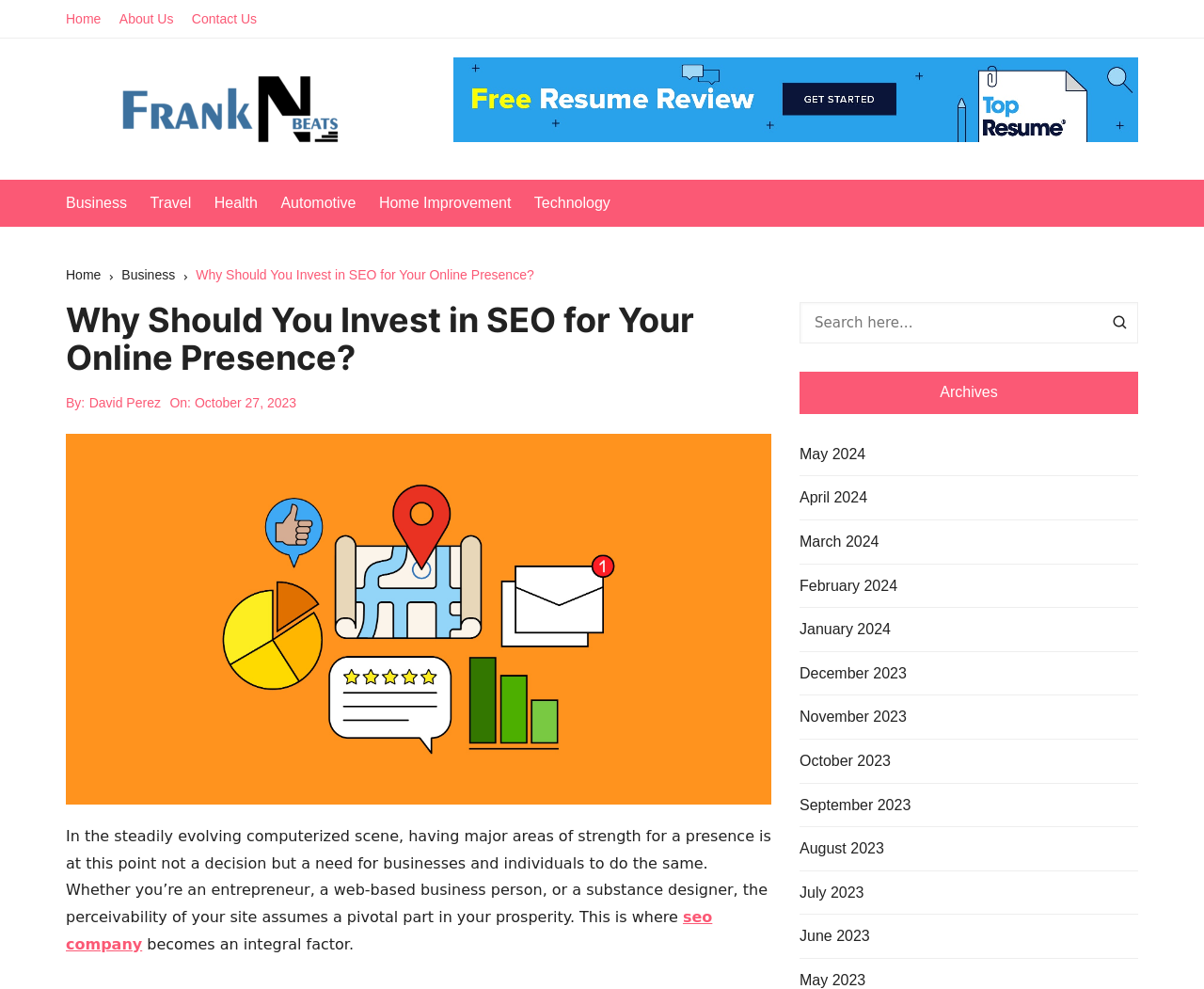Identify the bounding box coordinates of the area you need to click to perform the following instruction: "Go to the next page".

None